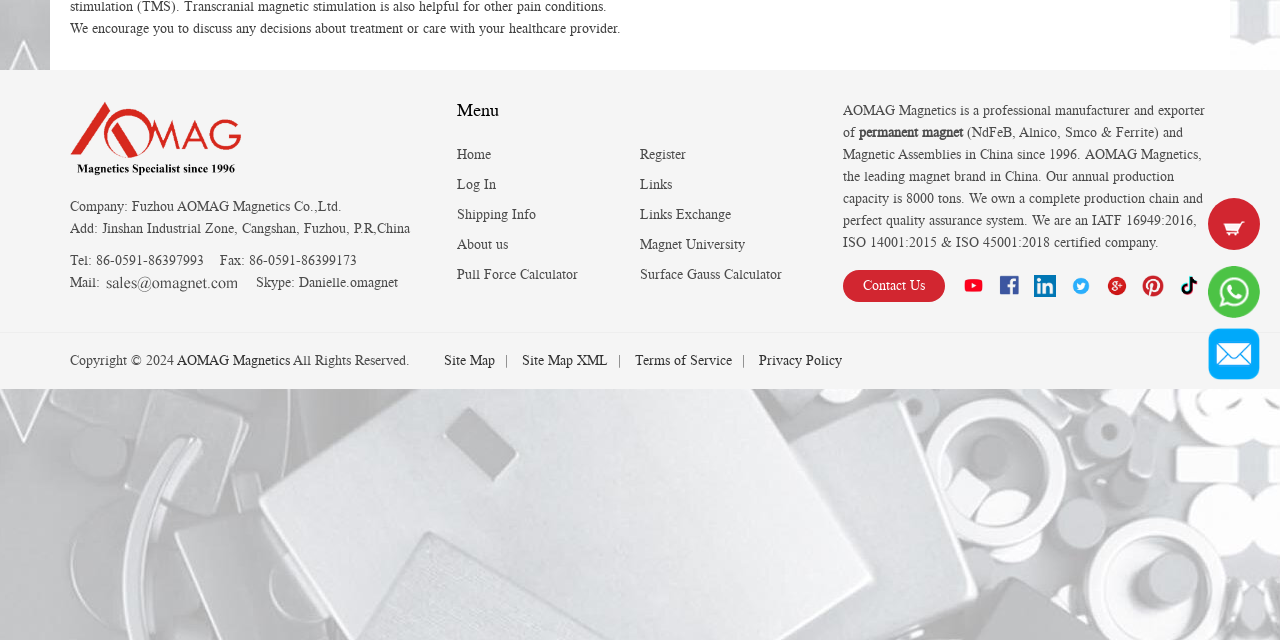Highlight the bounding box of the UI element that corresponds to this description: "Privacy Policy".

[0.585, 0.548, 0.666, 0.58]